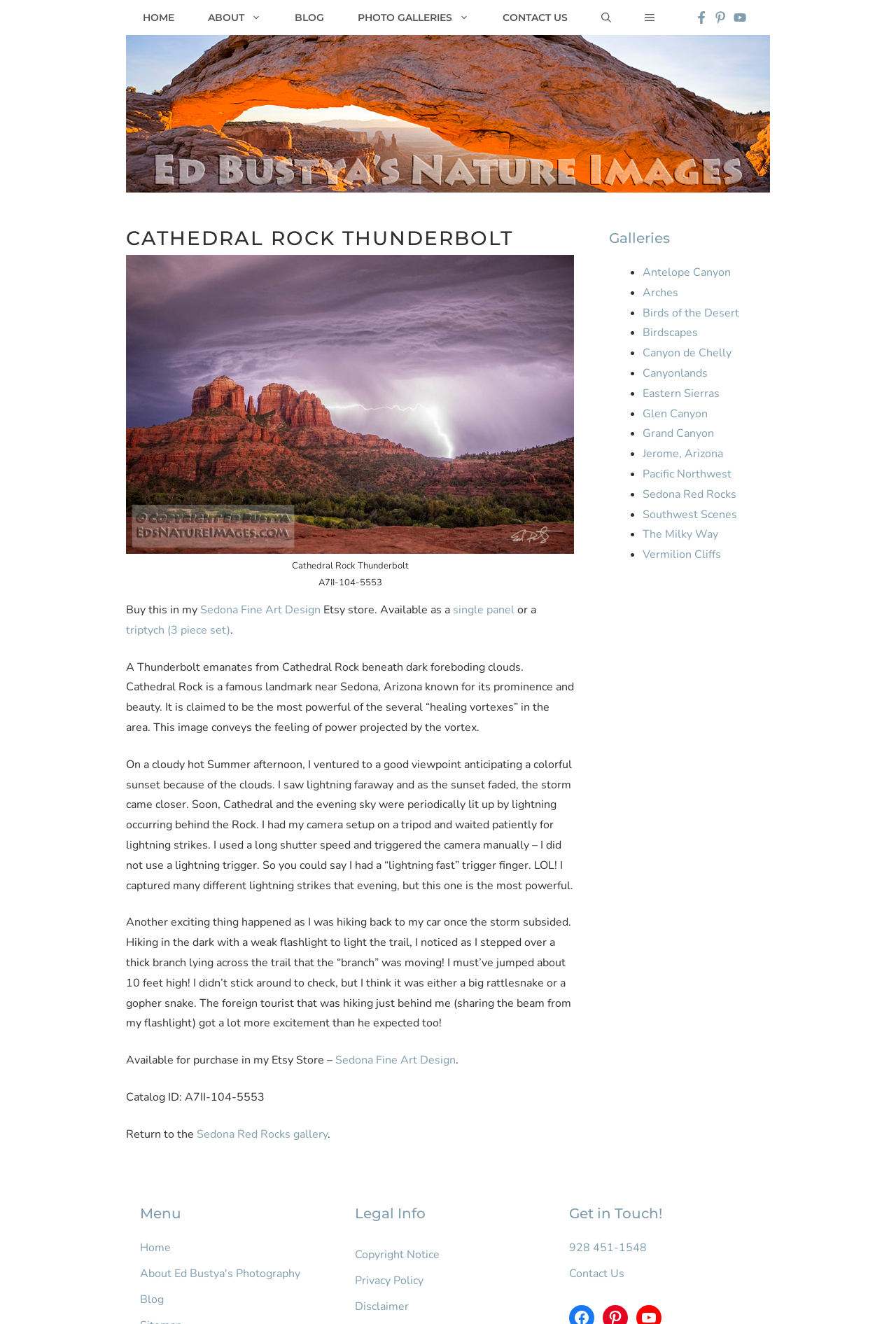Please identify the bounding box coordinates of the element I need to click to follow this instruction: "Read the Copyright Notice".

[0.396, 0.942, 0.49, 0.954]